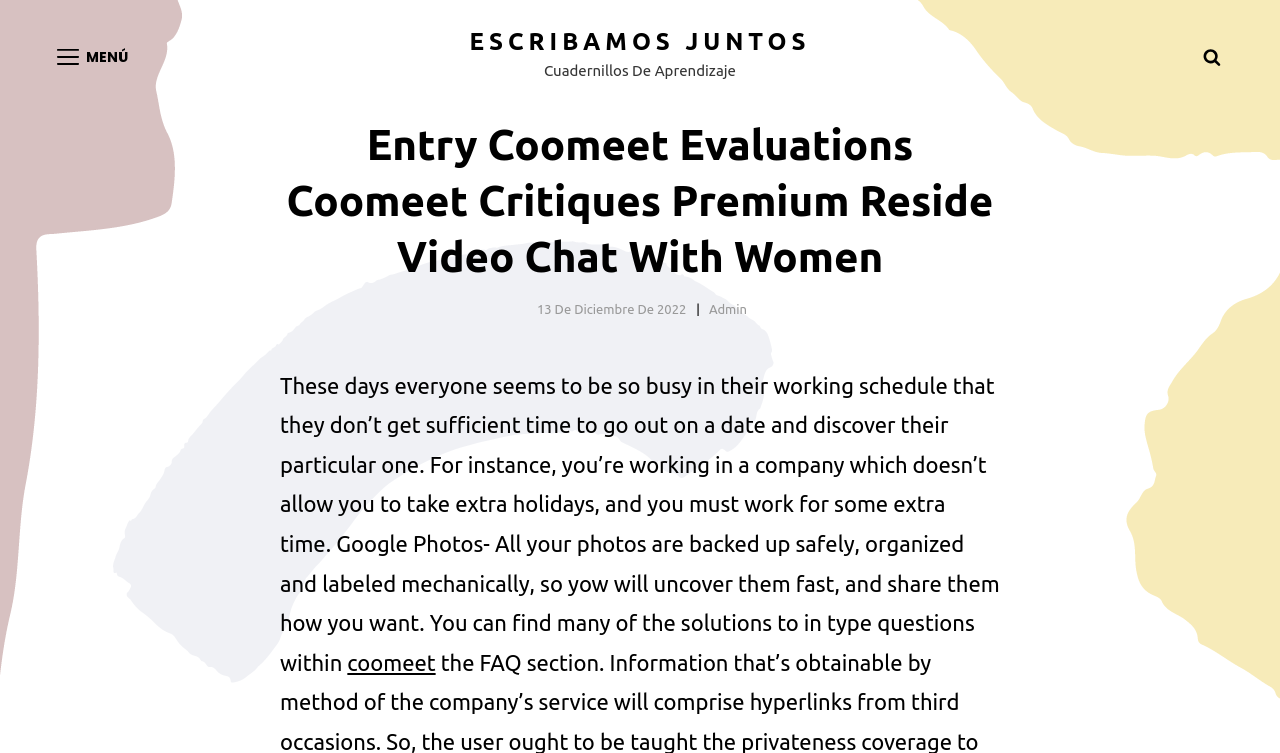Find the bounding box coordinates for the HTML element described in this sentence: "Search". Provide the coordinates as four float numbers between 0 and 1, in the format [left, top, right, bottom].

None